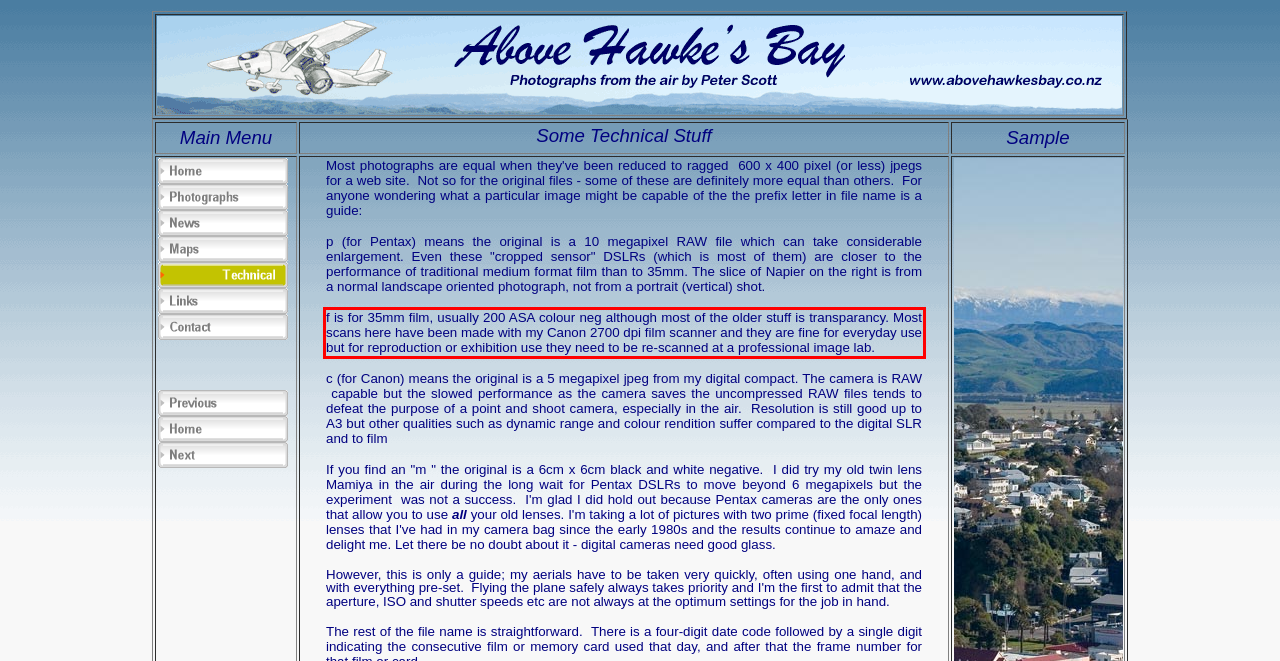There is a UI element on the webpage screenshot marked by a red bounding box. Extract and generate the text content from within this red box.

f is for 35mm film, usually 200 ASA colour neg although most of the older stuff is transparancy. Most scans here have been made with my Canon 2700 dpi film scanner and they are fine for everyday use but for reproduction or exhibition use they need to be re-scanned at a professional image lab.